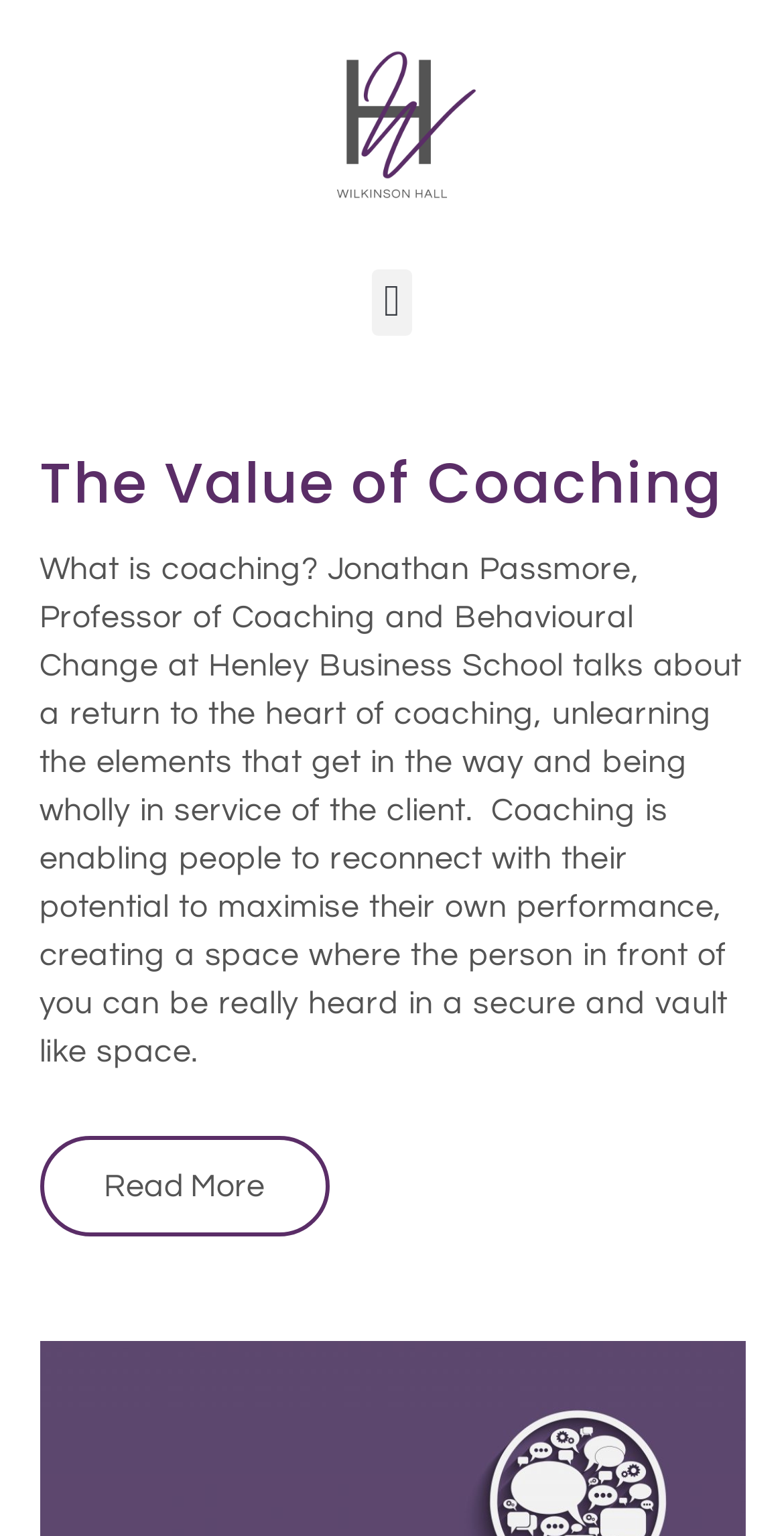Give a one-word or one-phrase response to the question: 
What is the action of the 'Read More' link?

To read more about coaching